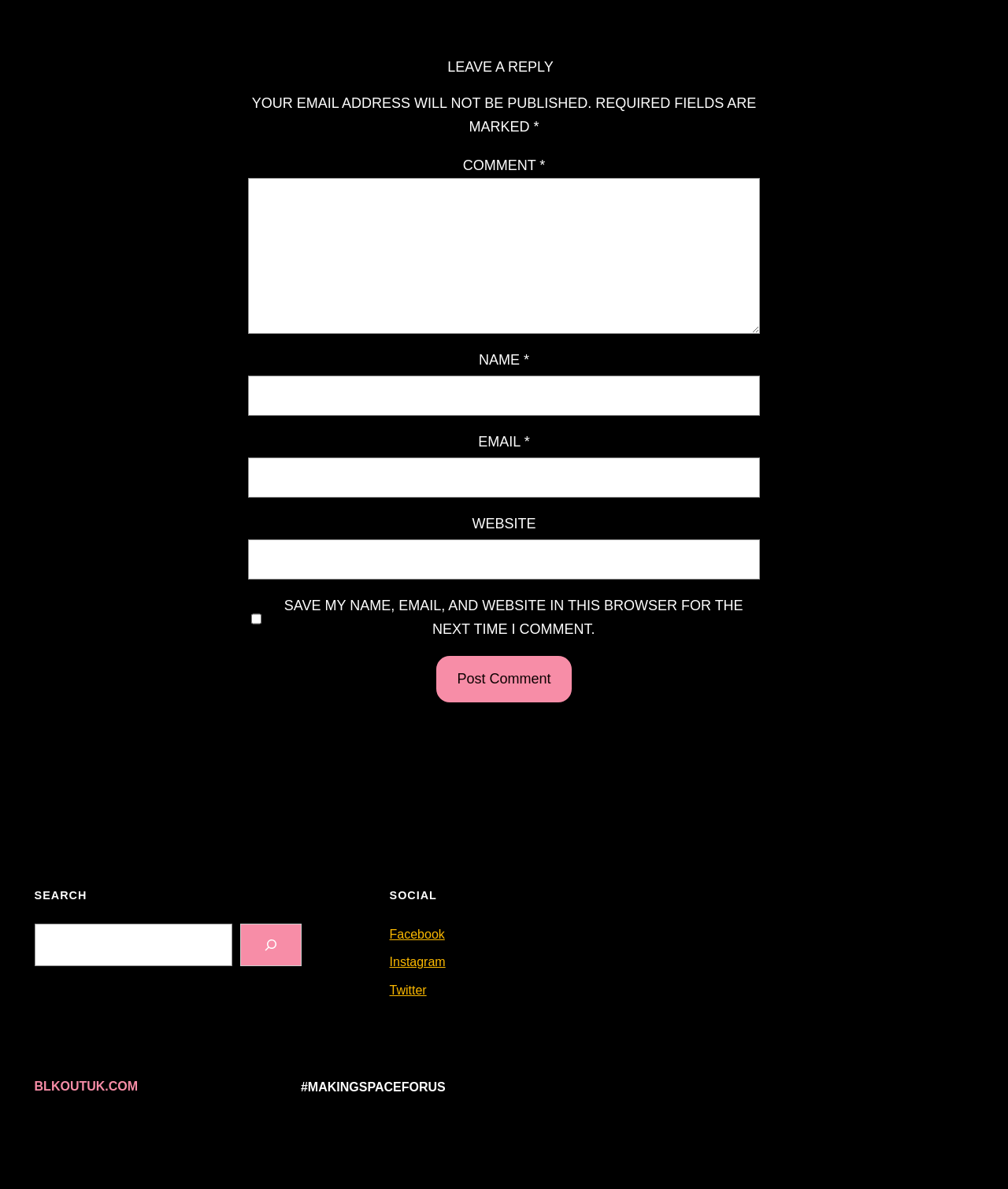Please give a short response to the question using one word or a phrase:
How many social media links are present?

3